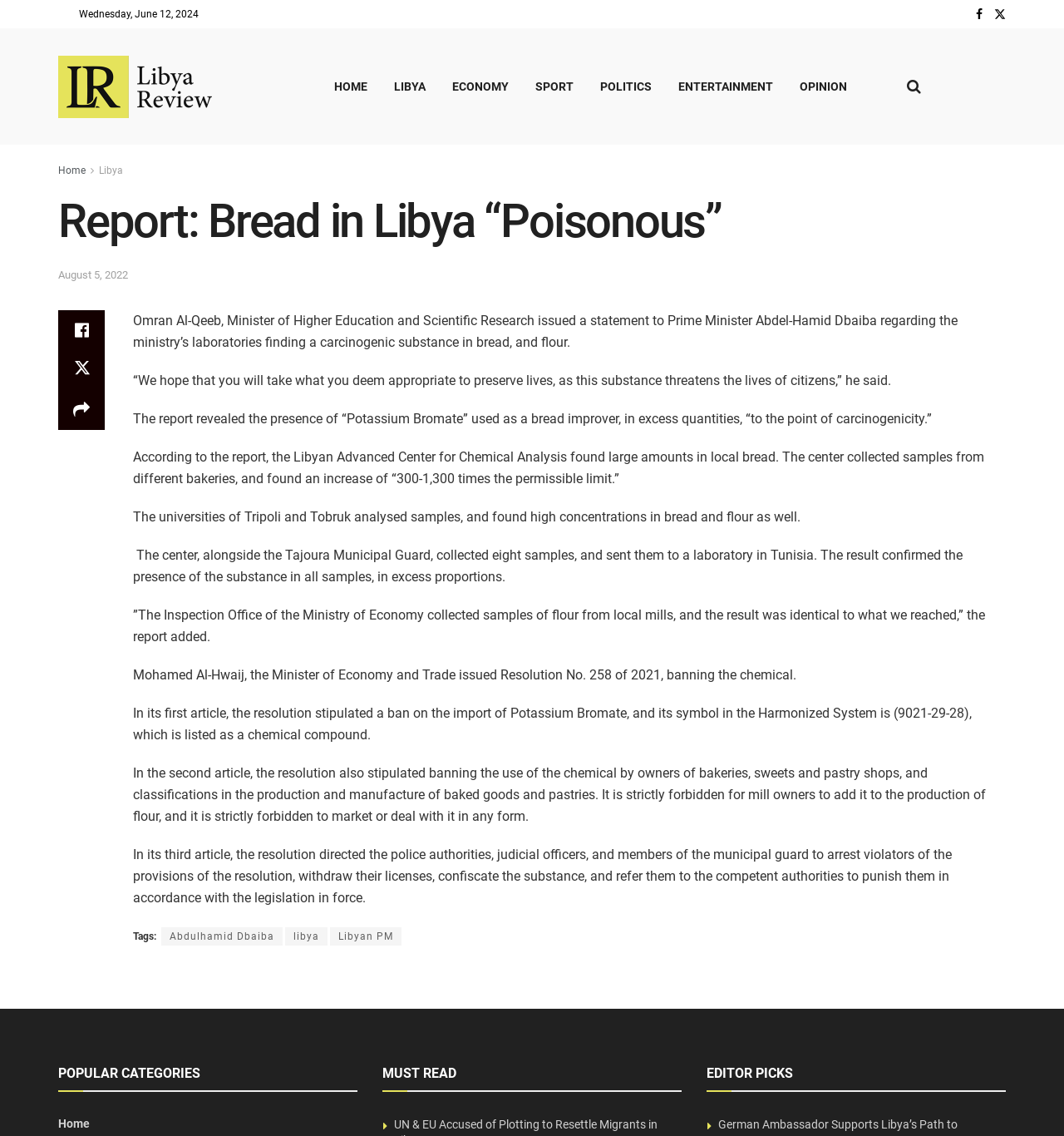Determine the bounding box coordinates for the HTML element mentioned in the following description: "Home". The coordinates should be a list of four floats ranging from 0 to 1, represented as [left, top, right, bottom].

[0.301, 0.058, 0.357, 0.094]